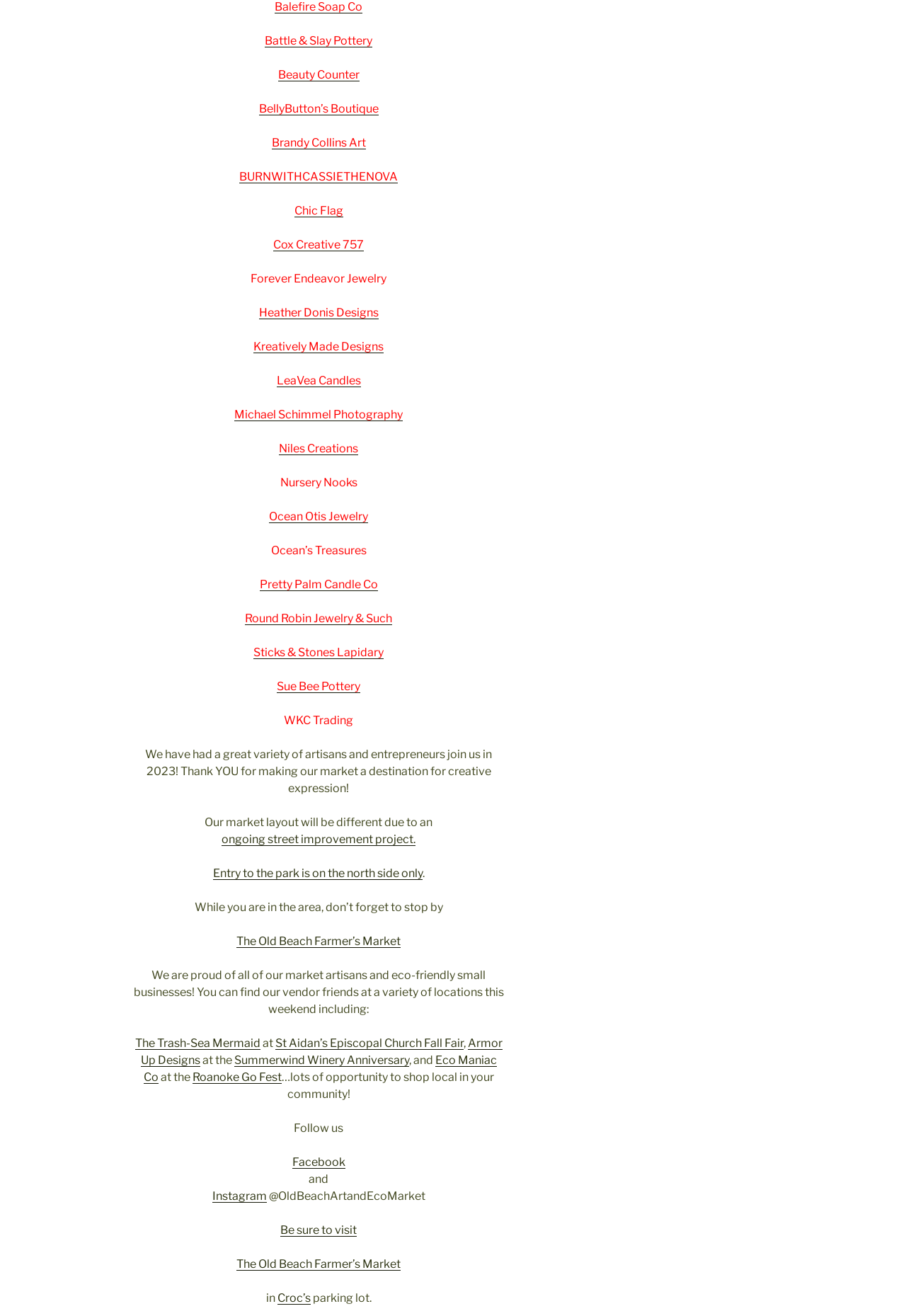Please locate the bounding box coordinates for the element that should be clicked to achieve the following instruction: "Visit Battle & Slay Pottery". Ensure the coordinates are given as four float numbers between 0 and 1, i.e., [left, top, right, bottom].

[0.292, 0.026, 0.411, 0.036]